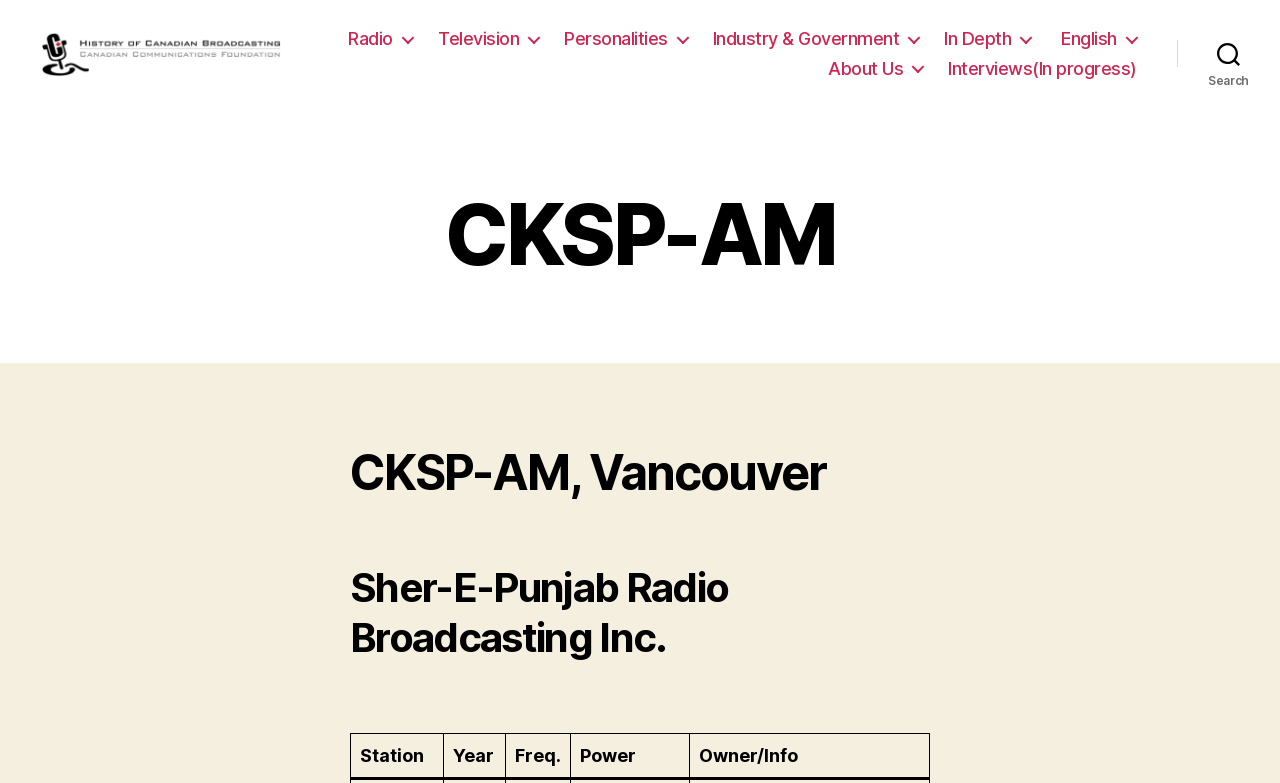Please provide a brief answer to the following inquiry using a single word or phrase:
What is the text of the first link in the navigation?

Radio